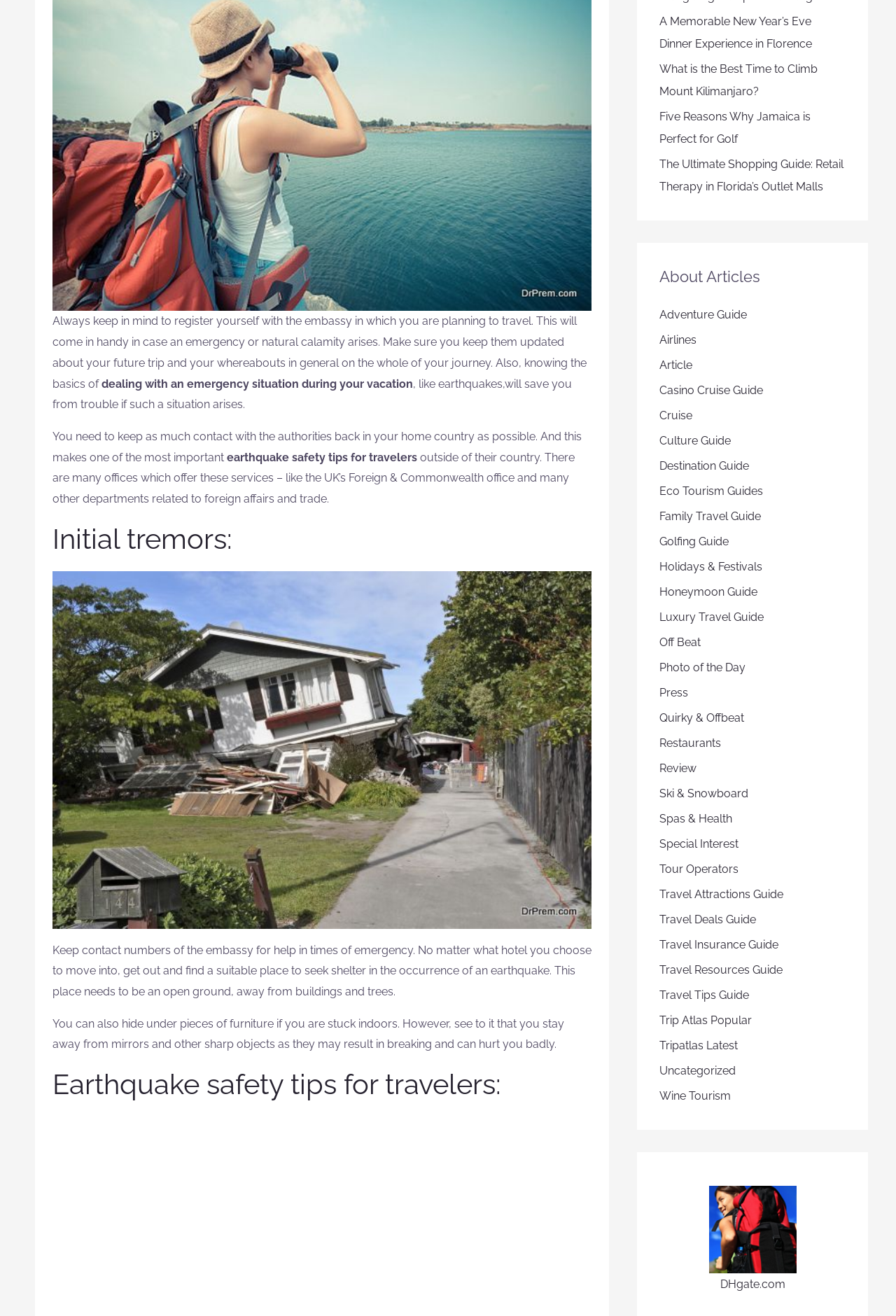Can you find the bounding box coordinates for the element to click on to achieve the instruction: "Click on the link to read about earthquake safety tips for travelers"?

[0.253, 0.342, 0.469, 0.352]